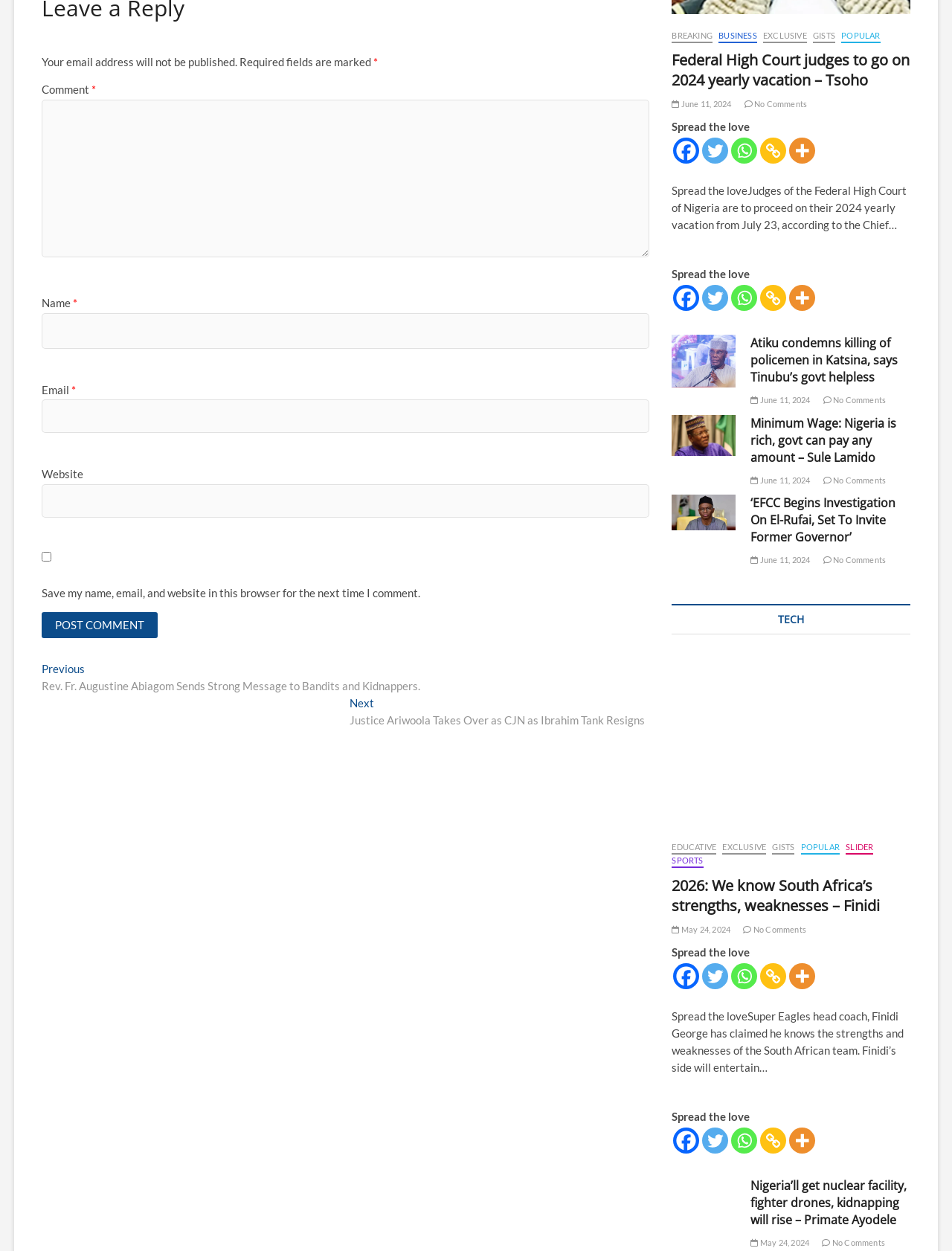Determine the bounding box coordinates for the element that should be clicked to follow this instruction: "Enter your comment". The coordinates should be given as four float numbers between 0 and 1, in the format [left, top, right, bottom].

[0.044, 0.079, 0.682, 0.206]